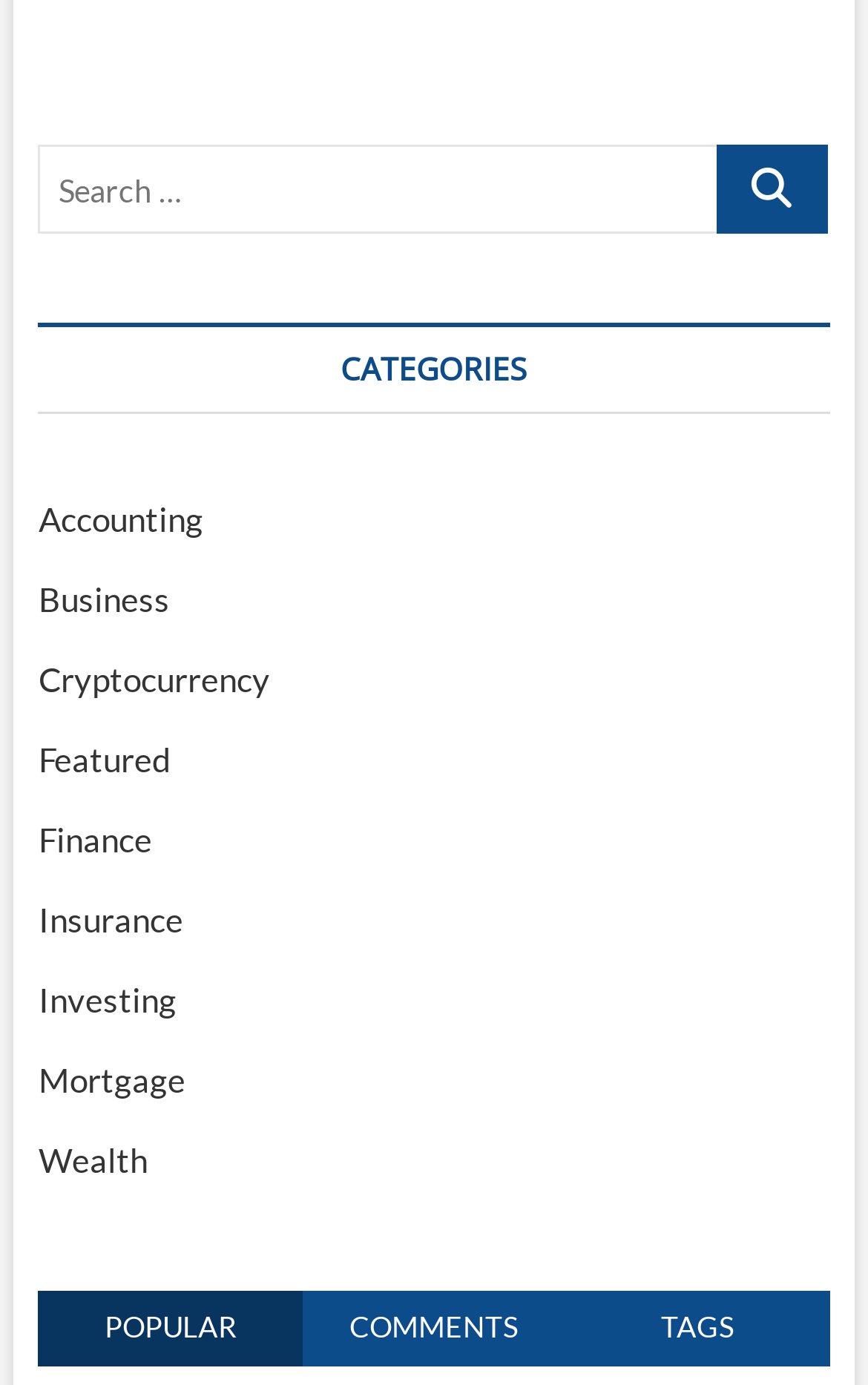Kindly determine the bounding box coordinates for the clickable area to achieve the given instruction: "browse tags".

[0.652, 0.932, 0.956, 0.986]